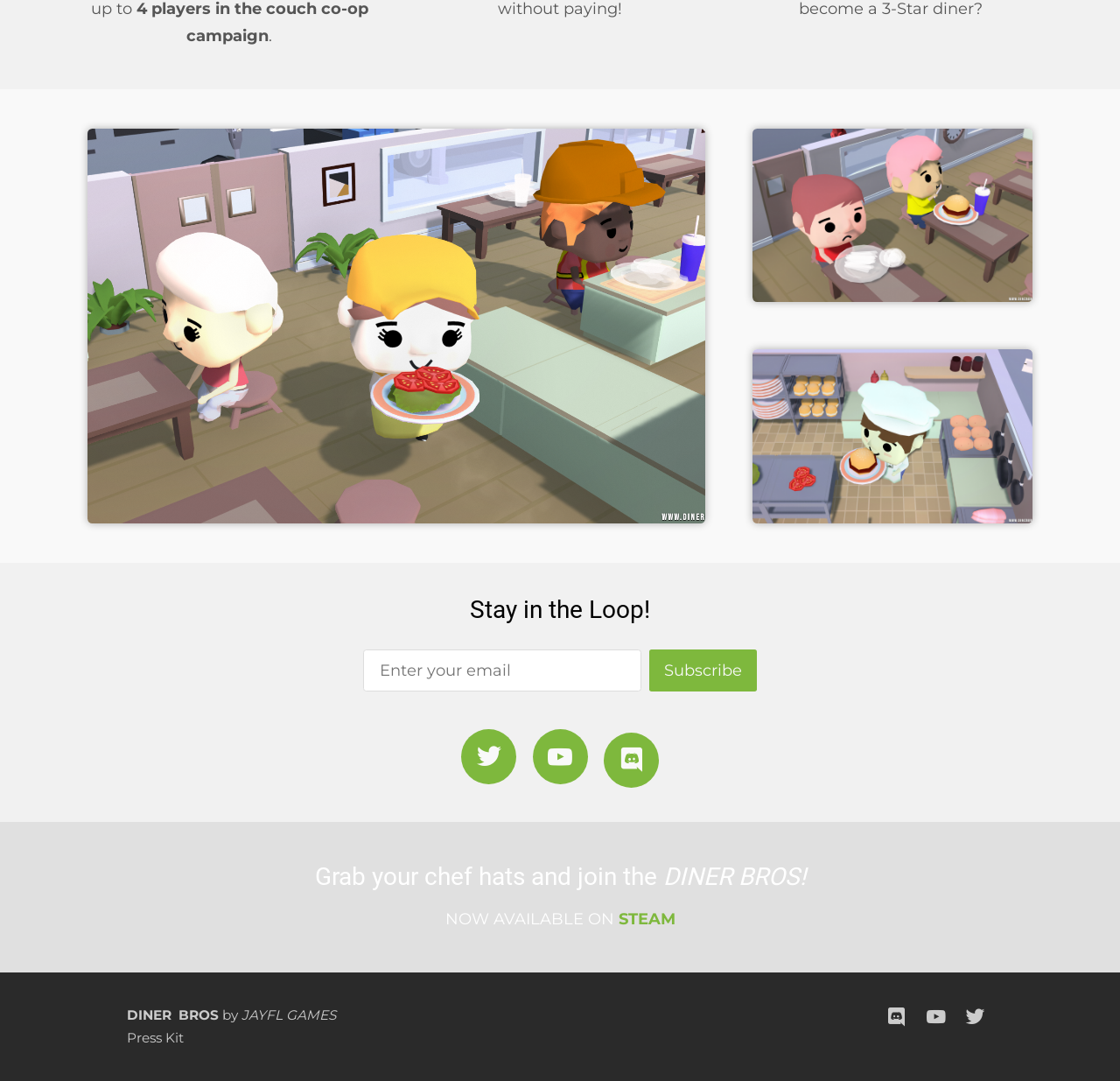What is the platform mentioned for the game?
Provide a well-explained and detailed answer to the question.

I looked at the text 'NOW AVAILABLE ON' and the link next to it, which is 'STEAM'. This suggests that the game is available on the STEAM platform.